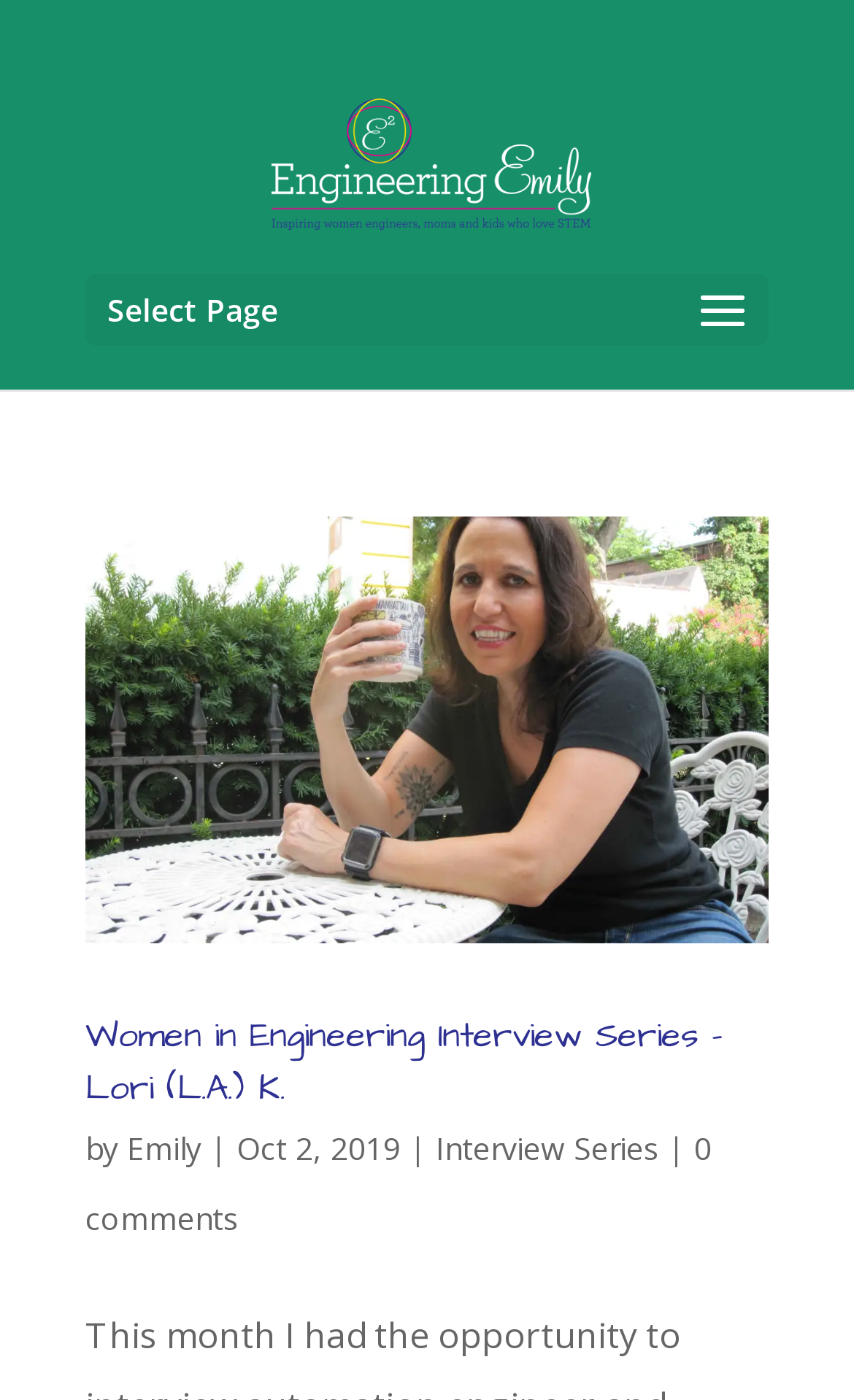Refer to the image and provide an in-depth answer to the question:
Who is the author of the first article?

The author of the first article can be found by looking at the text 'by Emily' which is located below the title of the article. This indicates that Emily is the author of the article.